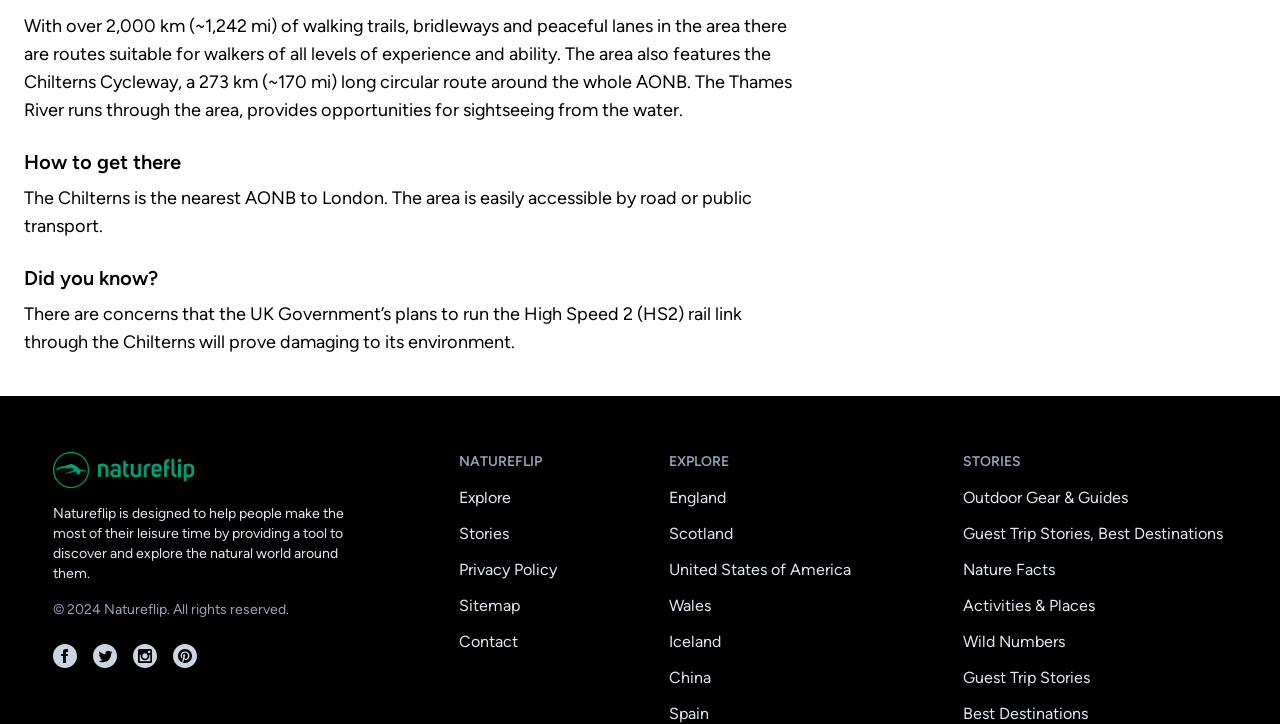Refer to the image and provide a thorough answer to this question:
What are the social media platforms available on the website?

The links 'Facebook', 'Twitter', 'Instagram', and 'Pinterest' with their corresponding image elements indicate that these social media platforms are available on the website.